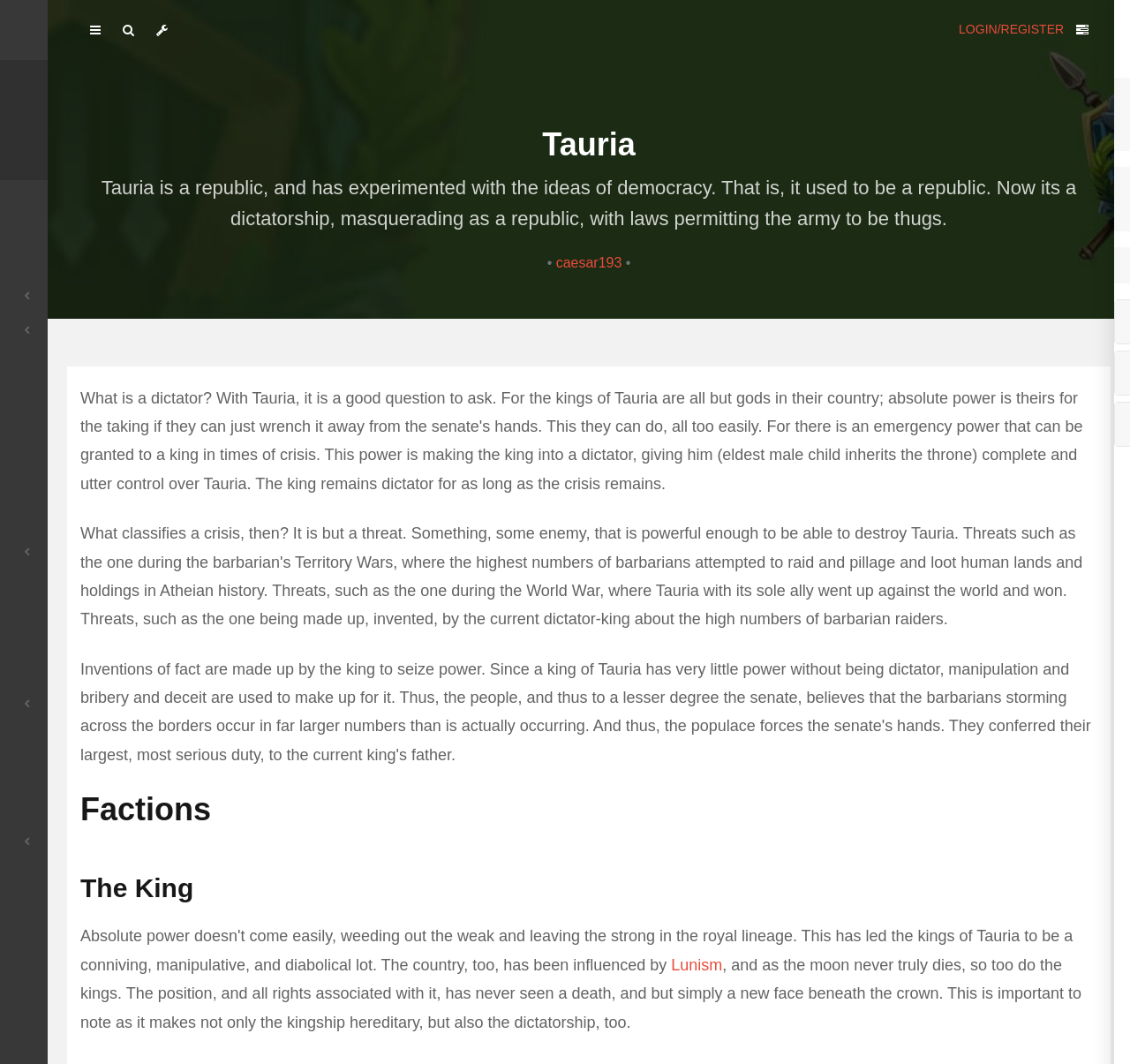What is the name of the republic described on this webpage?
Please answer using one word or phrase, based on the screenshot.

Tauria